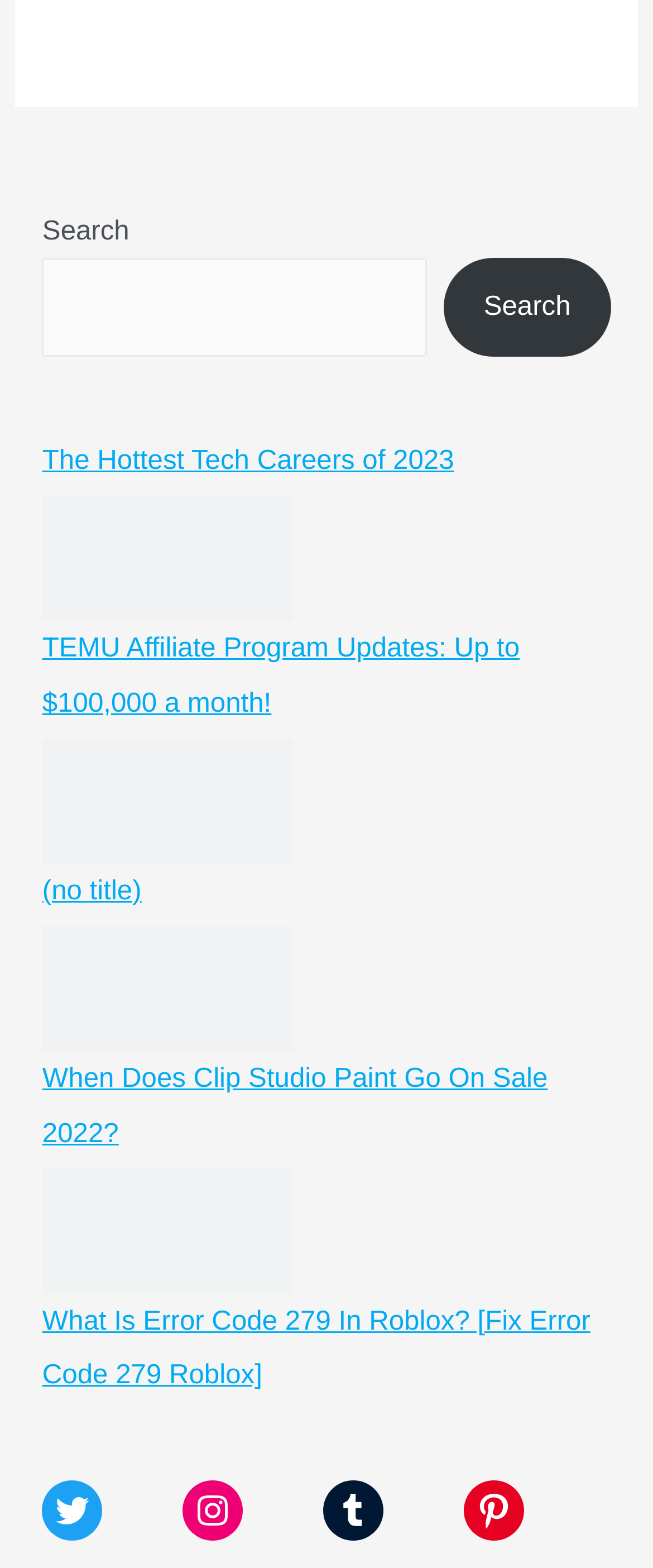Given the description of the UI element: "Pinterest", predict the bounding box coordinates in the form of [left, top, right, bottom], with each value being a float between 0 and 1.

[0.711, 0.944, 0.803, 0.983]